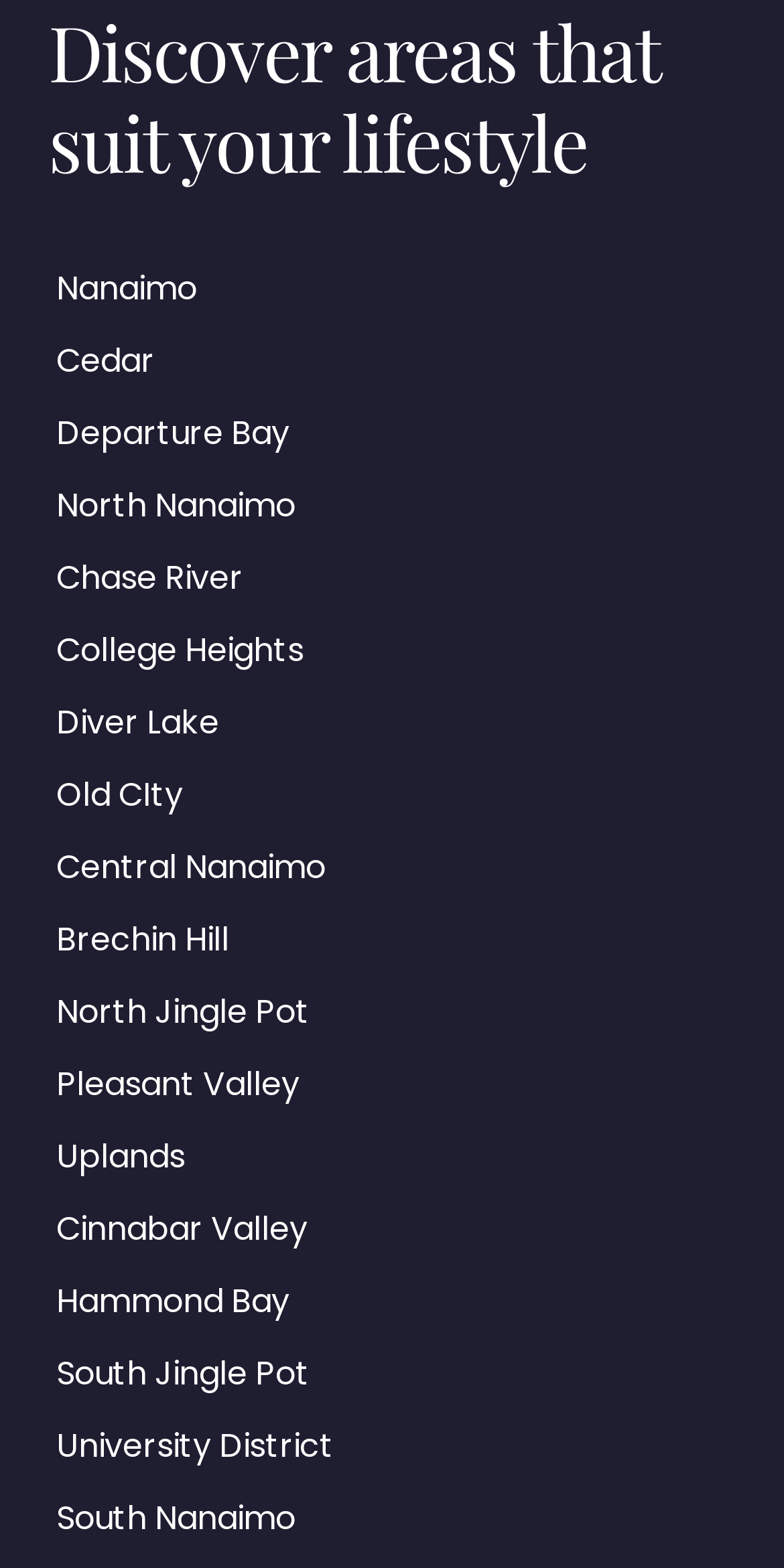What is the first area listed?
Use the image to give a comprehensive and detailed response to the question.

I looked at the list of links under the heading 'Discover areas that suit your lifestyle' and found that the first link is 'Nanaimo'.